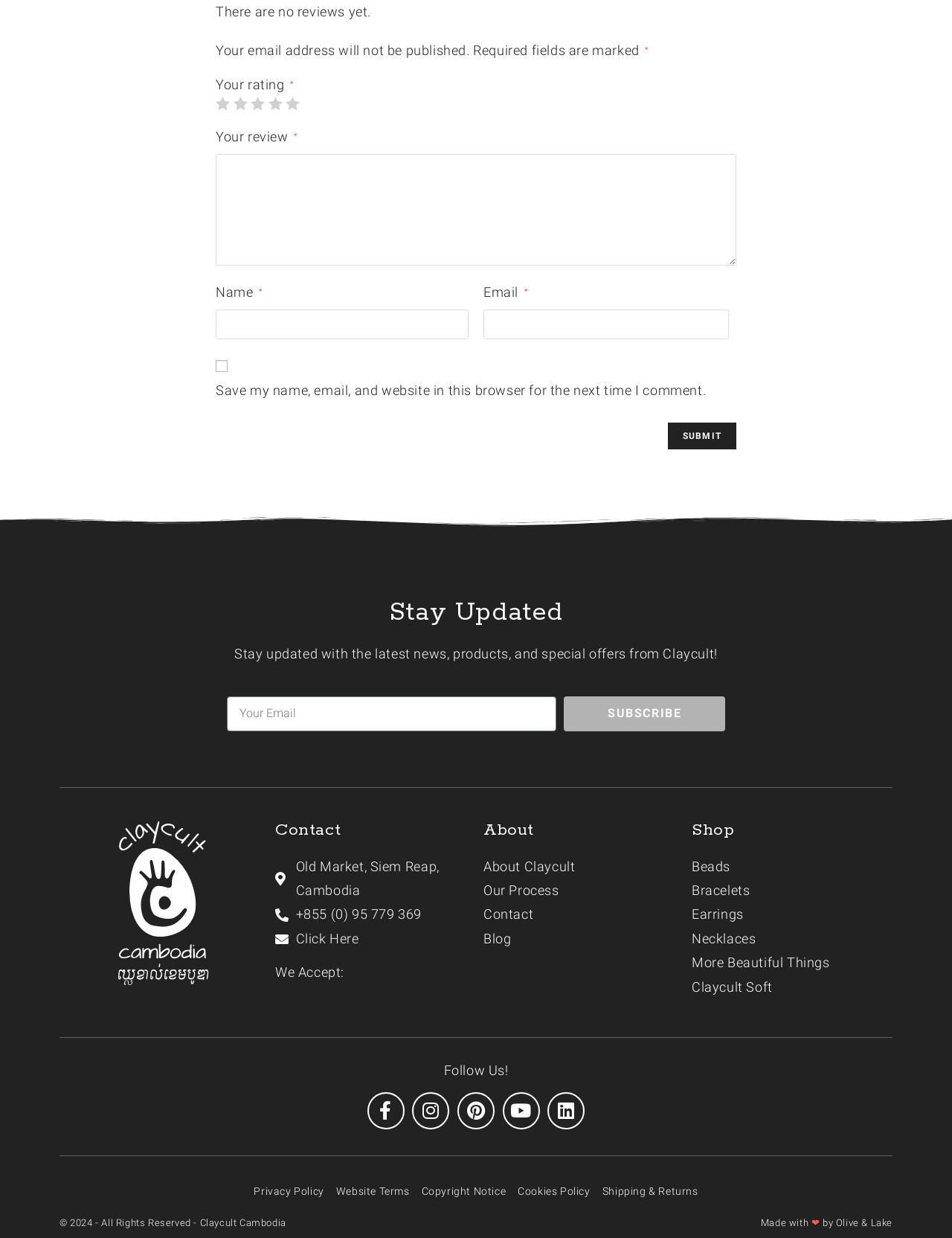Predict the bounding box of the UI element based on this description: "Hydra".

None